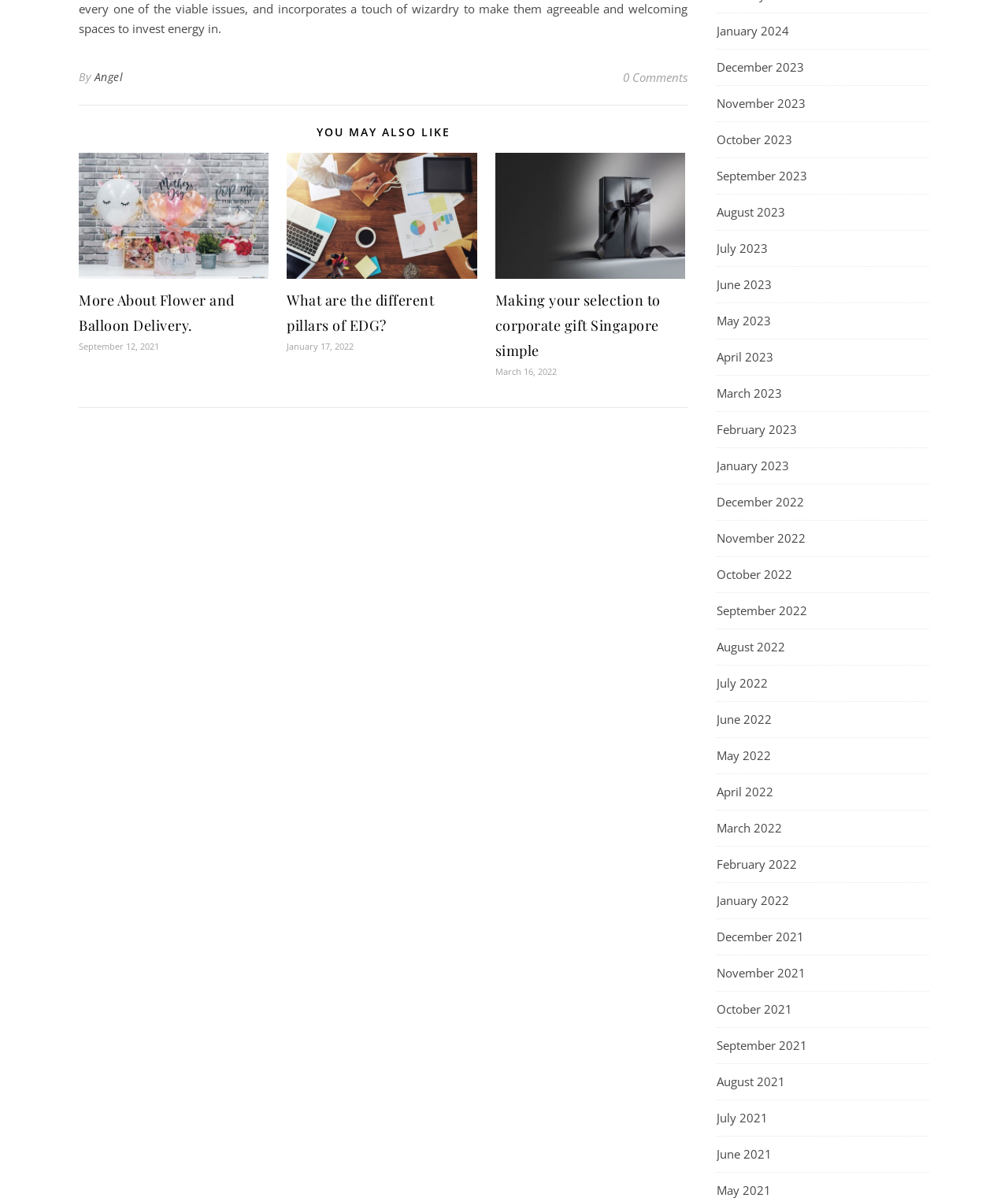Answer the question in one word or a short phrase:
What is the title of the section that lists related articles?

YOU MAY ALSO LIKE